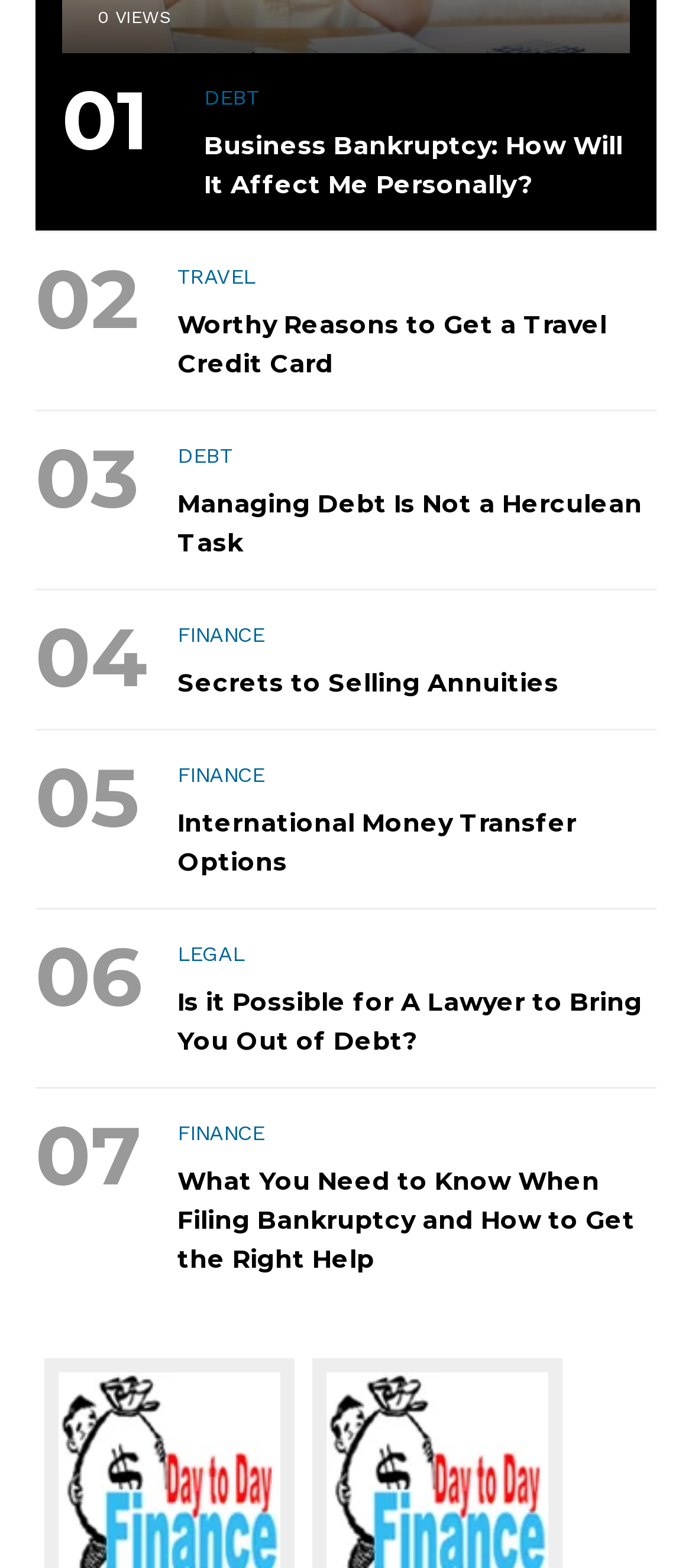Locate the bounding box coordinates of the UI element described by: "alt="Banner" title="Banner"". Provide the coordinates as four float numbers between 0 and 1, formatted as [left, top, right, bottom].

[0.085, 0.935, 0.405, 0.953]